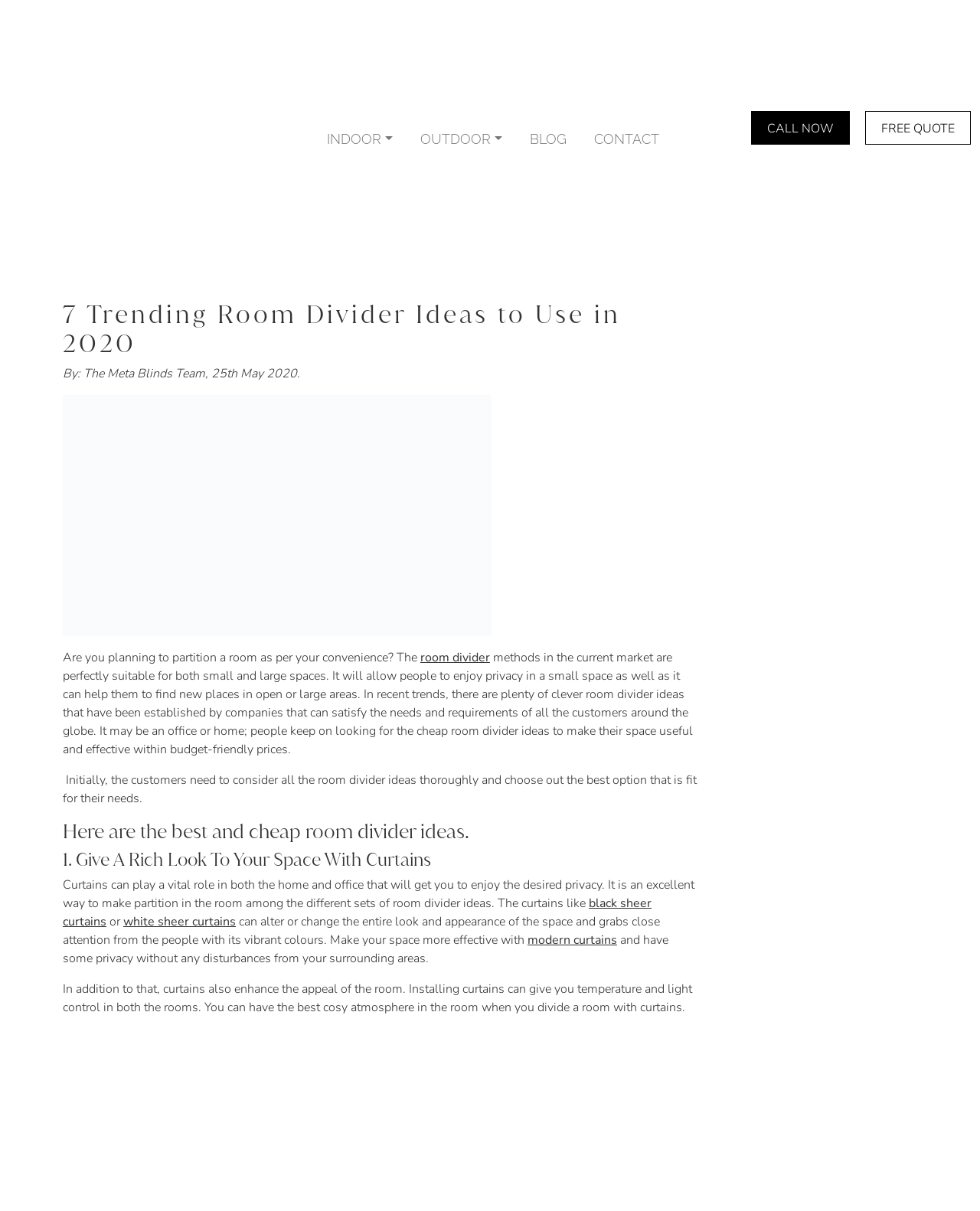Who wrote the article on room divider ideas?
Please answer the question with as much detail as possible using the screenshot.

The authorship of the article is attributed to 'The Meta Blinds Team' as indicated by the text 'By: The Meta Blinds Team, 25th May 2020'.